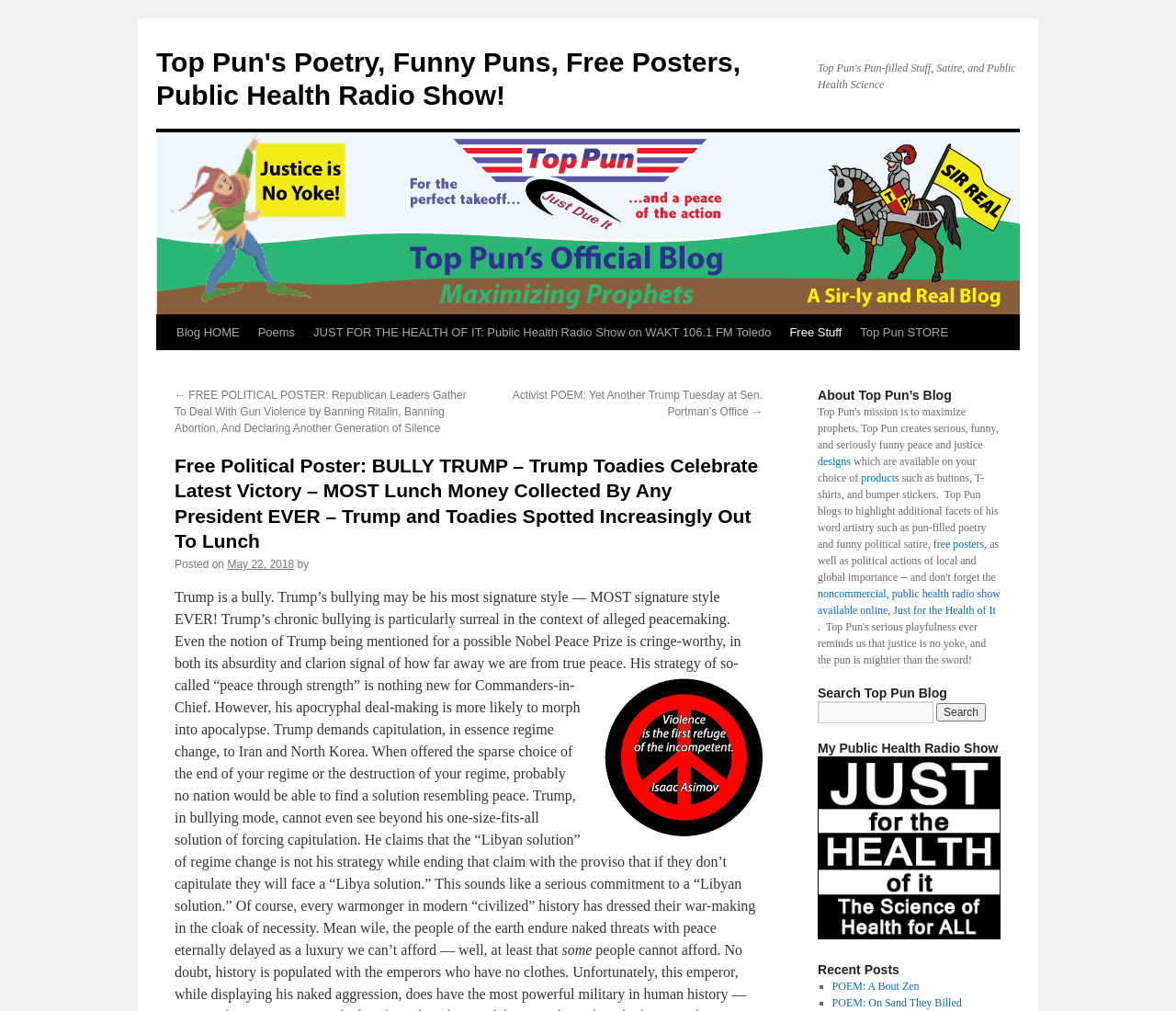Find the bounding box coordinates of the clickable area that will achieve the following instruction: "Search for something".

[0.695, 0.694, 0.794, 0.715]